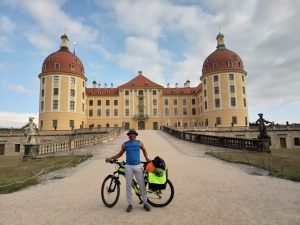Describe every detail you can see in the image.

The image features a PhD student named Gopi, proudly standing with his bicycle in front of an impressive castle. The castle, characterized by its large towers with vibrant red roofs and a stunning façade, provides a majestic backdrop. Gopi is dressed casually in a blue tank top and is positioned at the bottom of a wide, gravel pathway that leads up to the castle entrance. His bicycle is equipped with a bright yellow pannier, highlighting his love for cycling and adventure. The scene captures a blend of scholarly ambition and the beauty of exploration, reflecting Gopi's journey as he navigates the challenges of his PhD program while enjoying the outdoors. The weather is clear, and the sky features scattered clouds, adding to the picturesque setting.